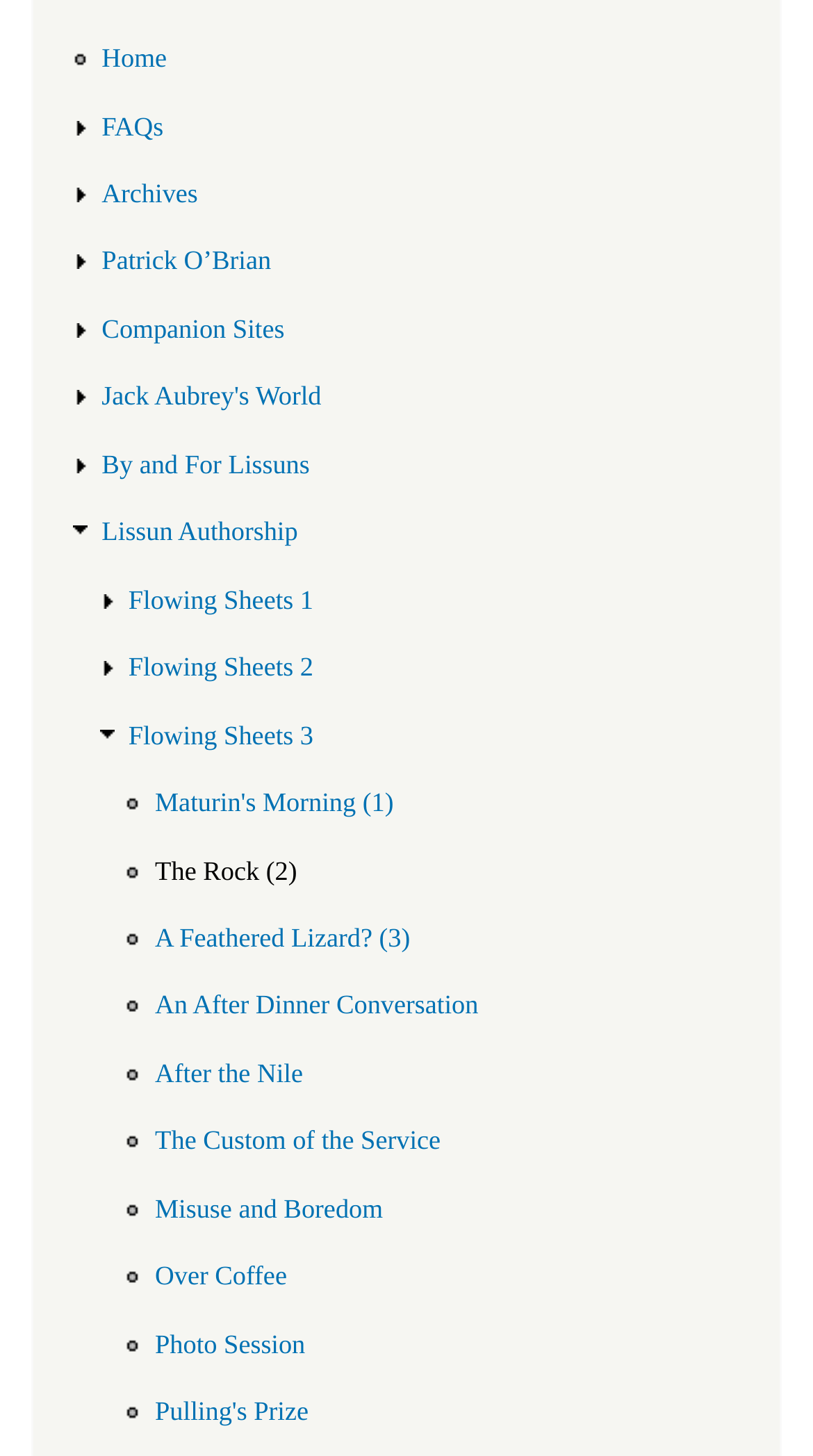Answer the question with a brief word or phrase:
How many links are there in the webpage?

24